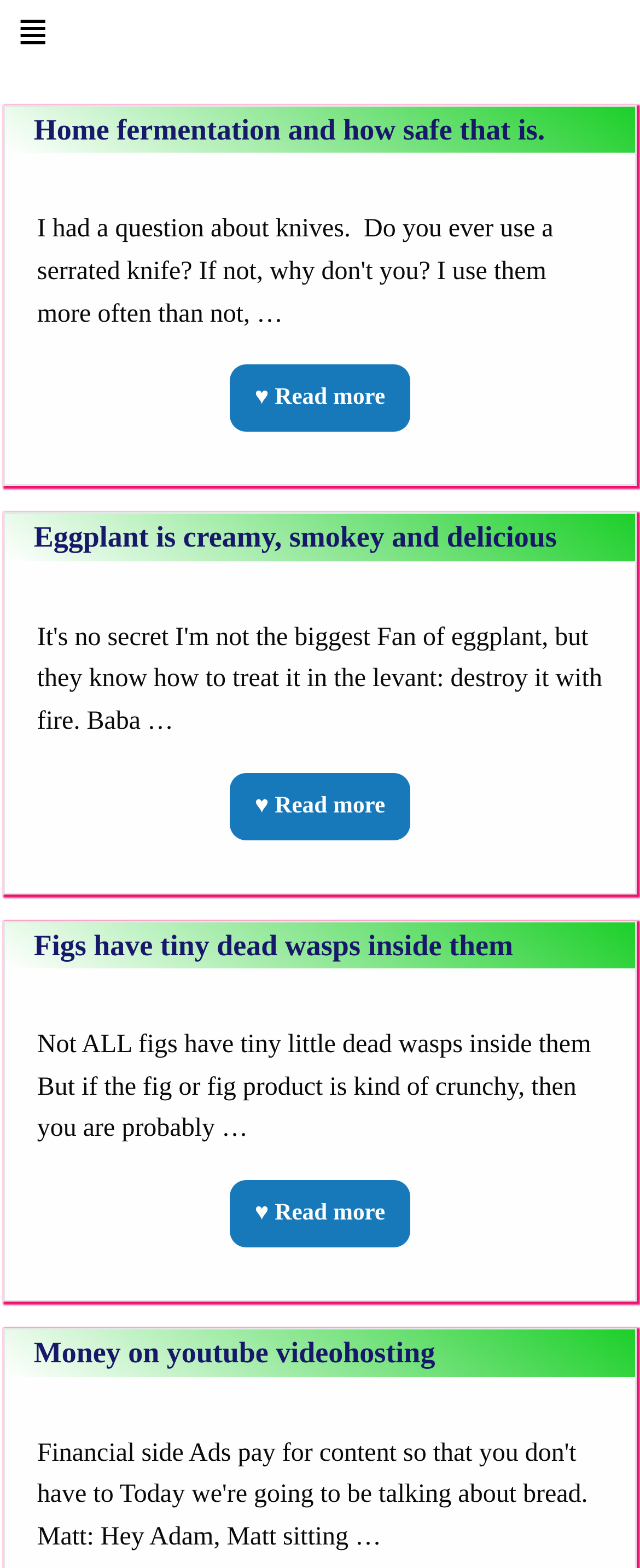Please give a succinct answer to the question in one word or phrase:
How many articles are on the homepage?

5